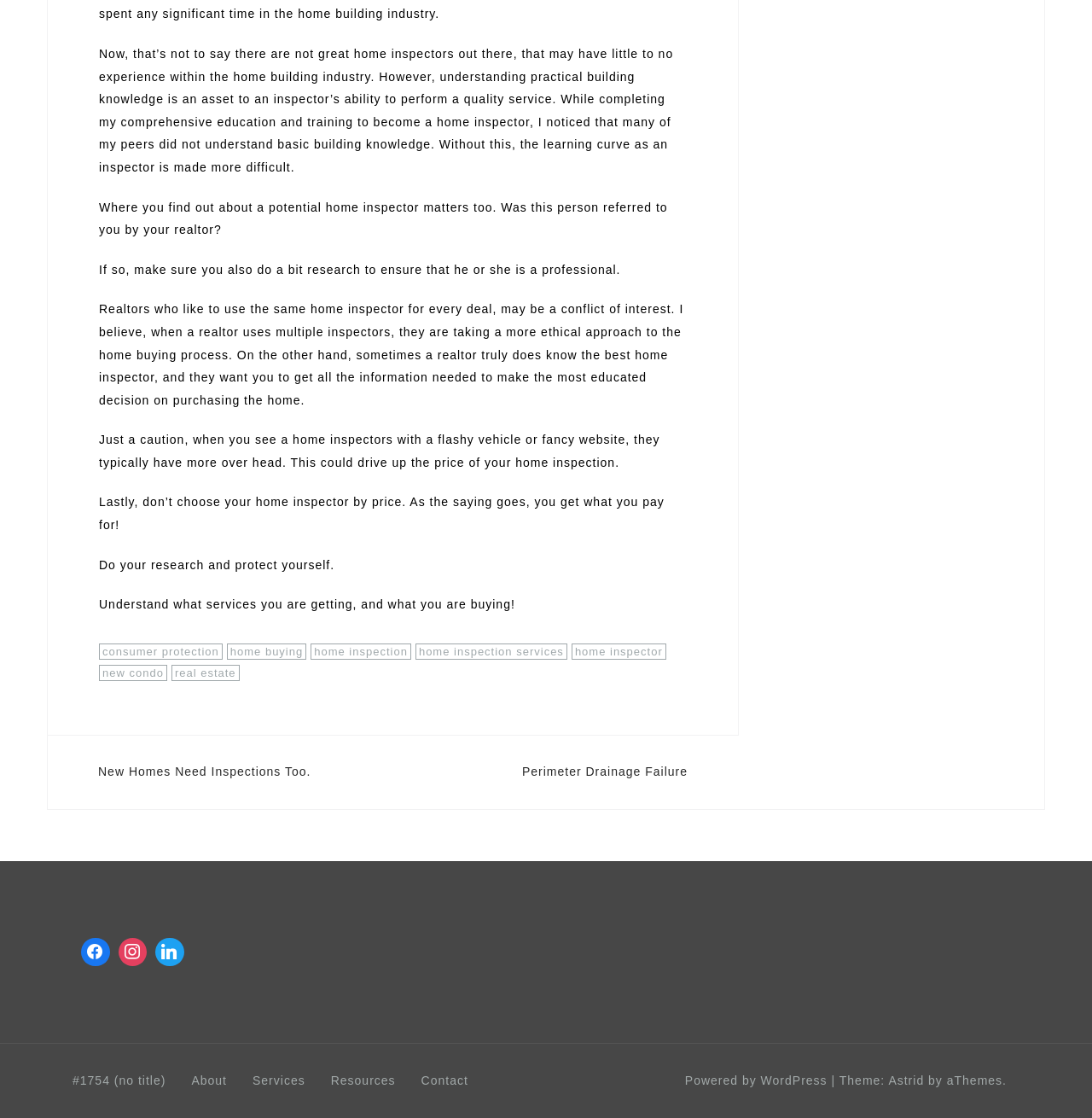Please identify the bounding box coordinates of the area I need to click to accomplish the following instruction: "Check 'home inspection services'".

[0.38, 0.575, 0.519, 0.59]